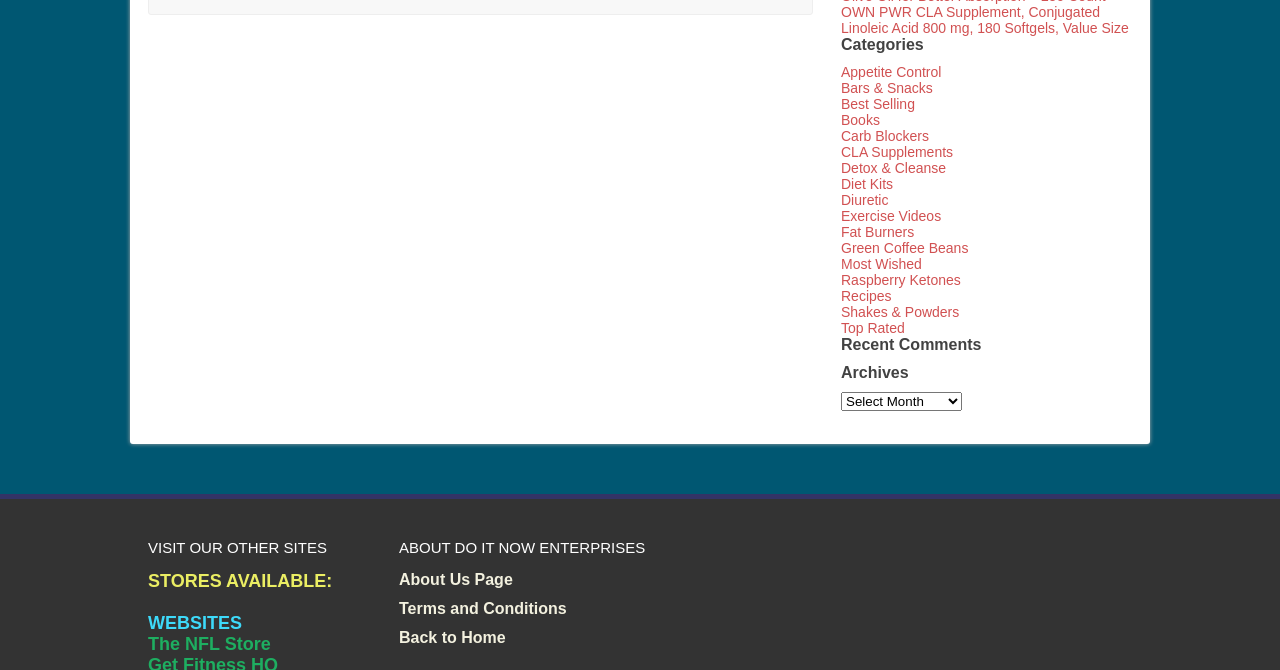Answer succinctly with a single word or phrase:
How many categories are listed?

18